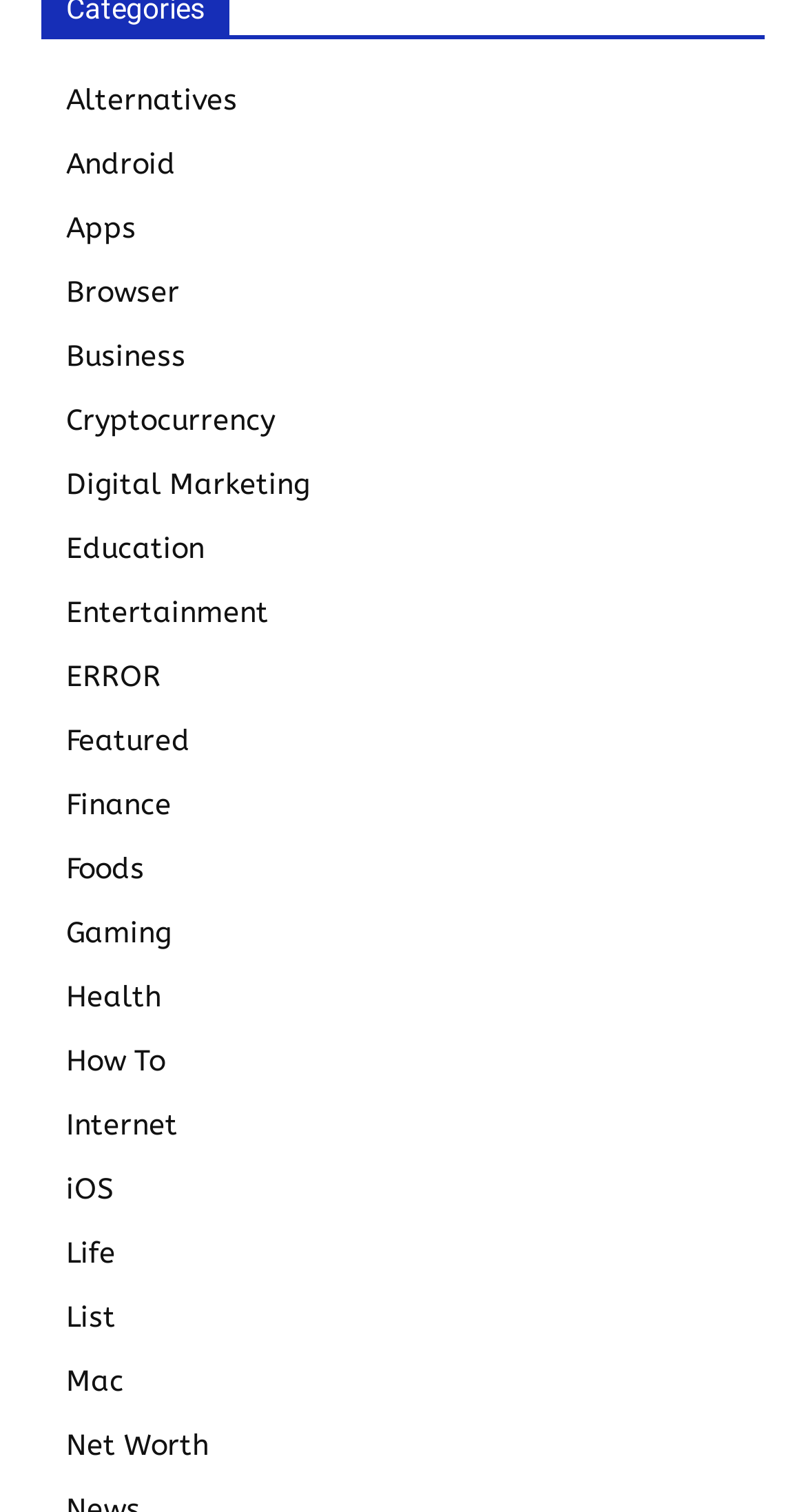Identify the bounding box coordinates of the area that should be clicked in order to complete the given instruction: "Read about health". The bounding box coordinates should be four float numbers between 0 and 1, i.e., [left, top, right, bottom].

[0.082, 0.648, 0.2, 0.671]